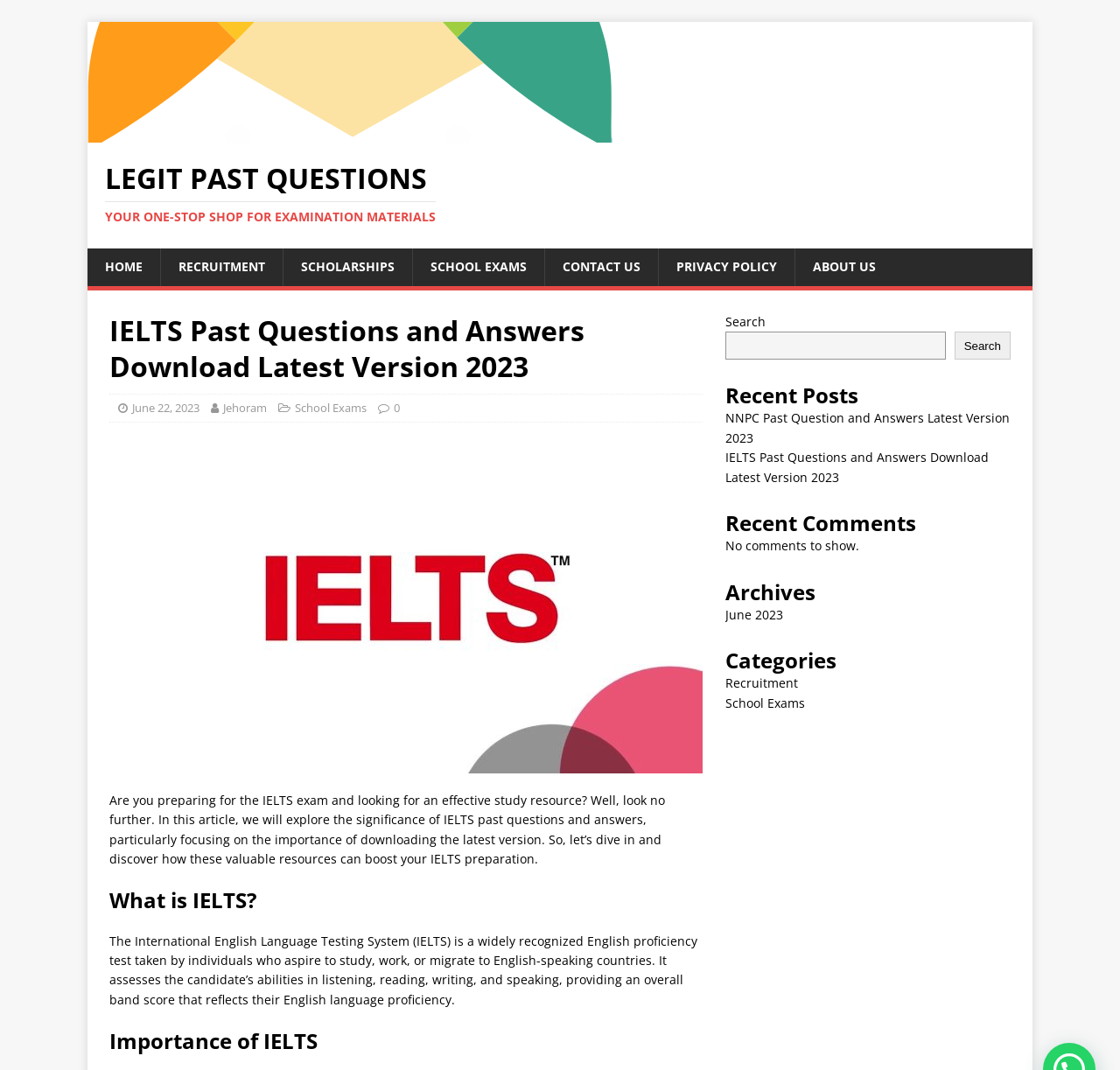Determine the bounding box coordinates for the region that must be clicked to execute the following instruction: "Explore Recent Posts".

[0.647, 0.357, 0.902, 0.382]